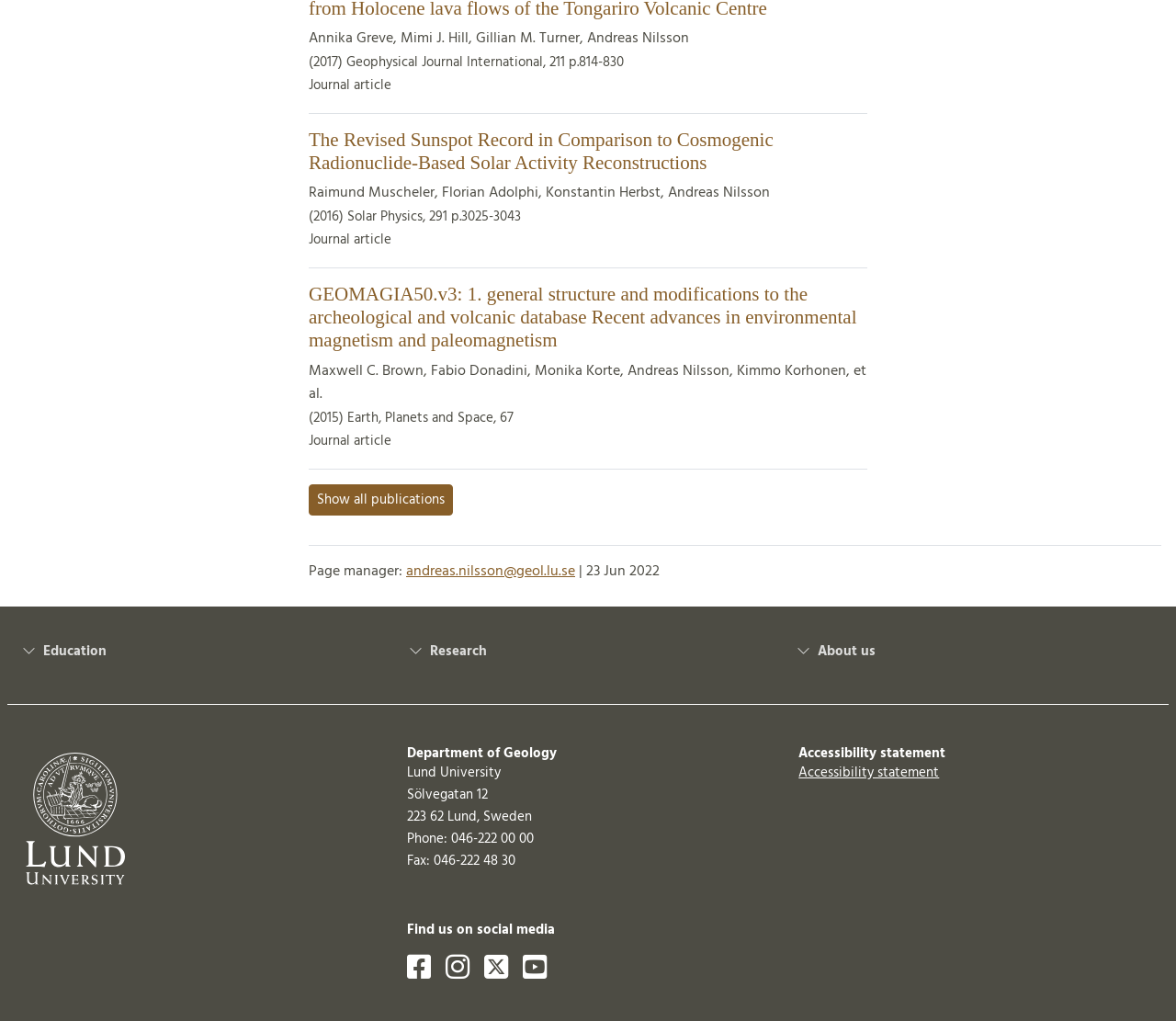Please locate the bounding box coordinates of the region I need to click to follow this instruction: "Read the 'Accessibility statement'".

[0.679, 0.746, 0.799, 0.767]